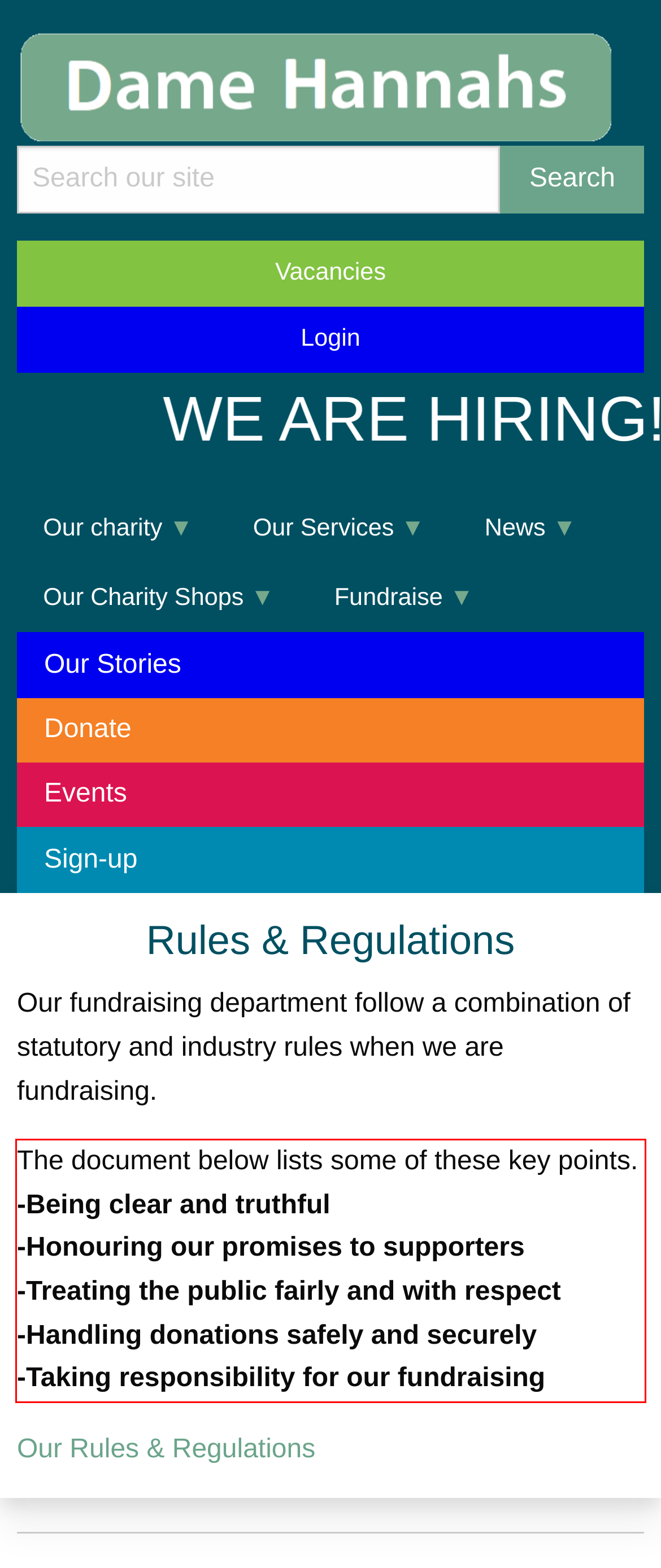Using the provided webpage screenshot, identify and read the text within the red rectangle bounding box.

The document below lists some of these key points. -Being clear and truthful -Honouring our promises to supporters -Treating the public fairly and with respect -Handling donations safely and securely -Taking responsibility for our fundraising